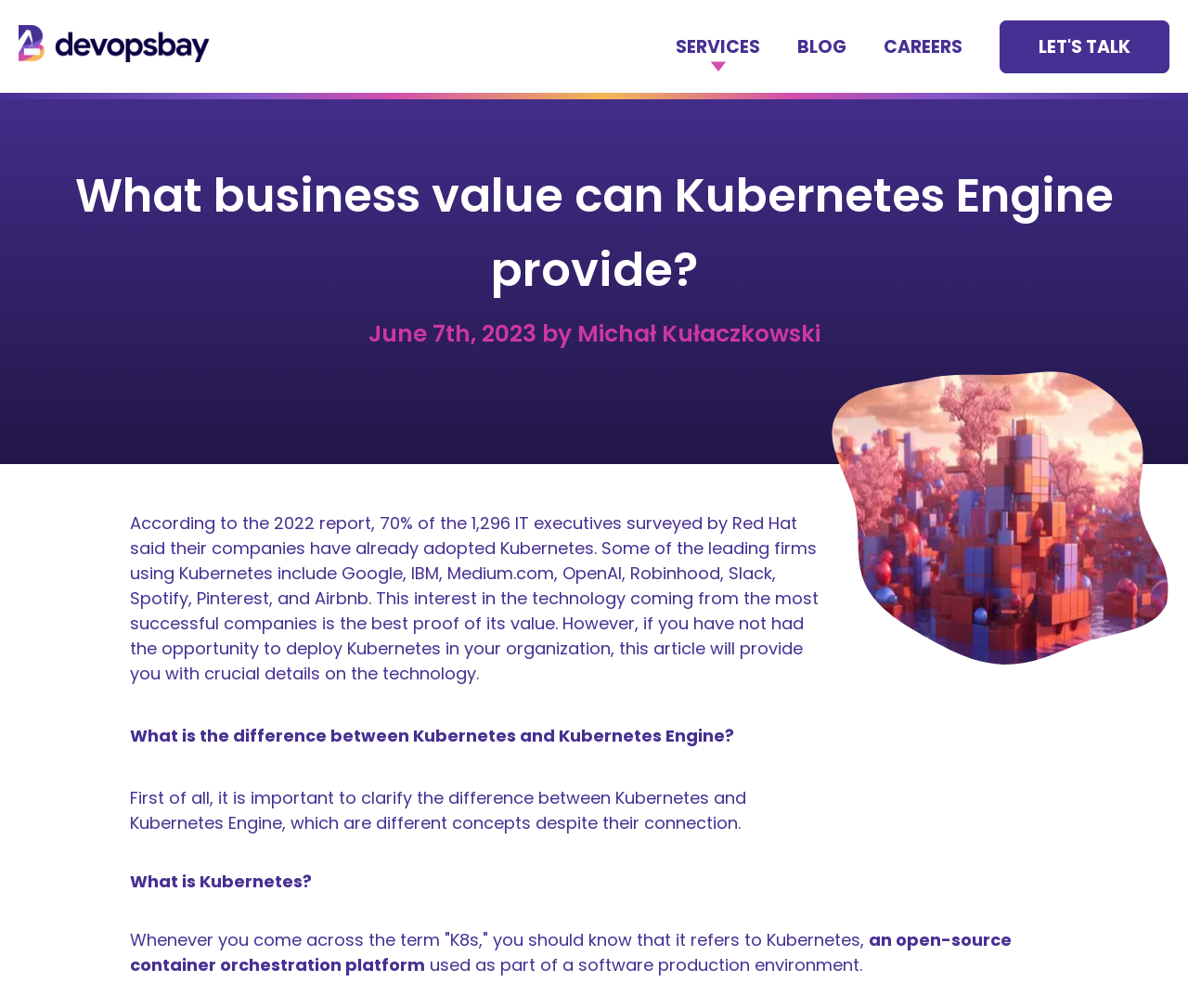Determine the bounding box coordinates (top-left x, top-left y, bottom-right x, bottom-right y) of the UI element described in the following text: Let's talk

[0.841, 0.02, 0.984, 0.072]